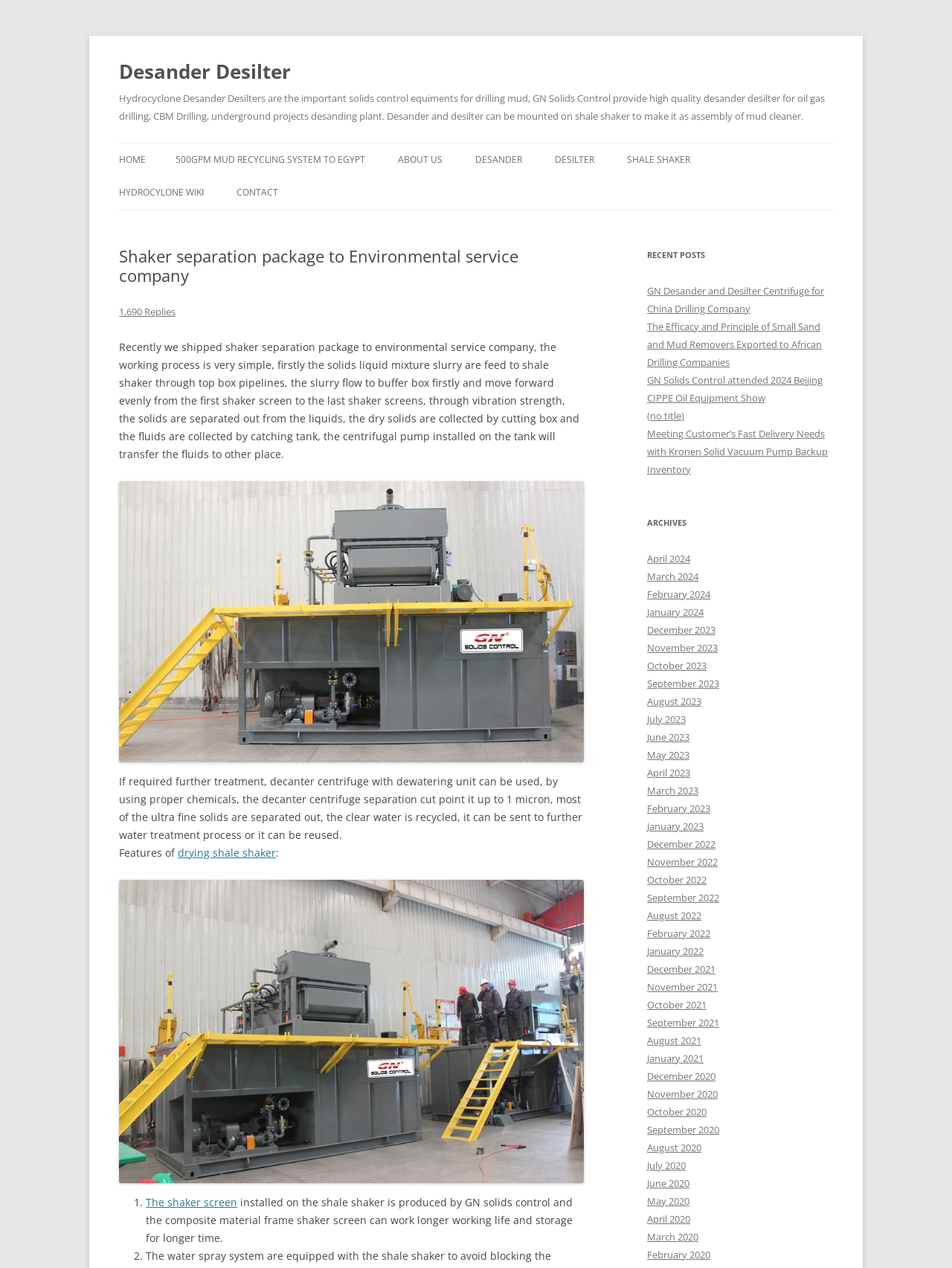Provide a single word or phrase to answer the given question: 
What is the purpose of the coaching service?

Help entrepreneurs be more productive